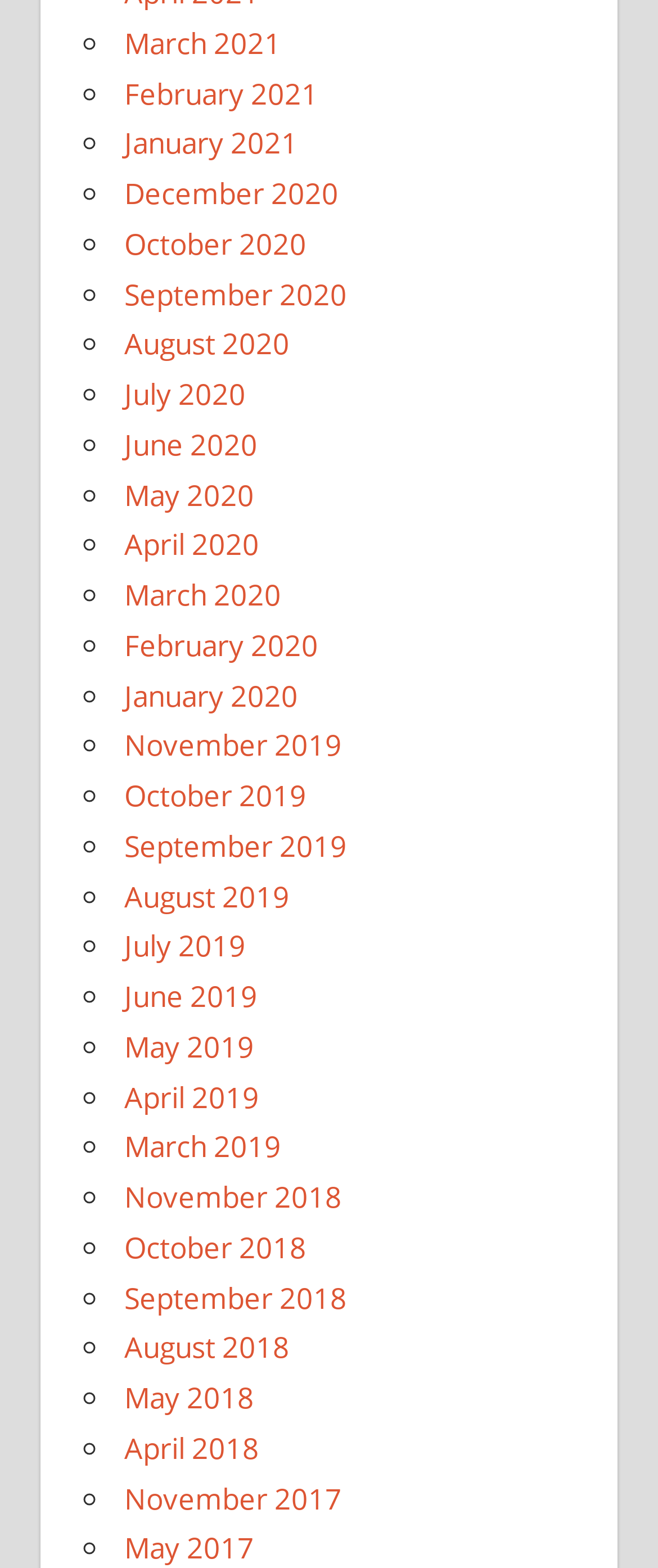Identify the bounding box coordinates for the element that needs to be clicked to fulfill this instruction: "View May 2017". Provide the coordinates in the format of four float numbers between 0 and 1: [left, top, right, bottom].

[0.188, 0.975, 0.386, 1.0]